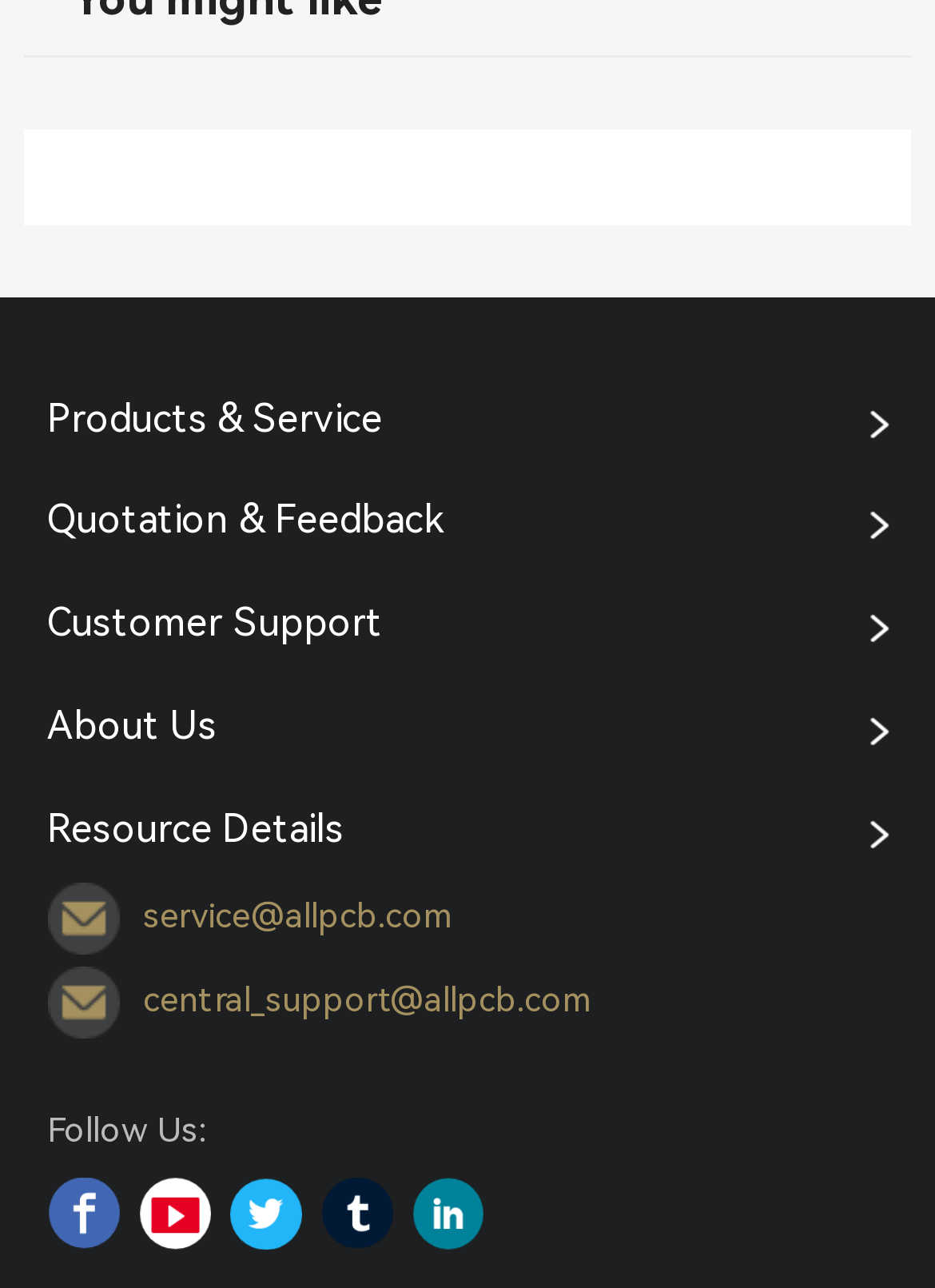Give a short answer to this question using one word or a phrase:
What is the last item in the list of main categories?

Resource Details